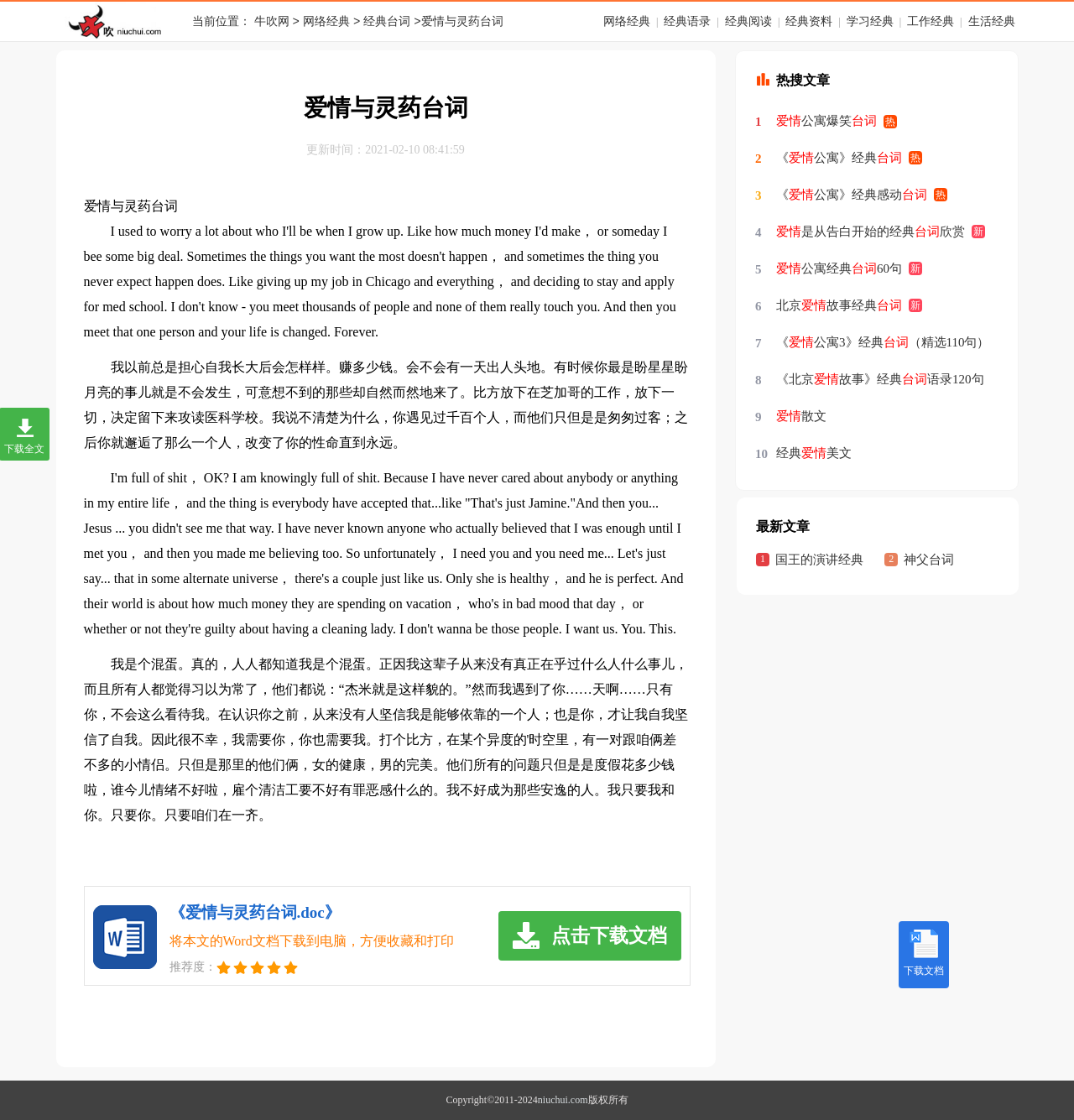Summarize the webpage in an elaborate manner.

This webpage is about a collection of classic quotes and dialogues from various sources, including movies and literature. At the top of the page, there is a navigation bar with links to different categories, such as "网络经典" (Network Classics), "经典台词" (Classic Quotes), and "学习经典" (Learning Classics).

Below the navigation bar, there is a heading that reads "爱情与灵药台词" (Love and Spirit Medicine Quotes), which is also the title of the webpage. Next to the heading, there is a link to the website "牛吹网" (Niuchui.com) and an image of the website's logo.

The main content of the webpage is divided into two sections. The first section contains a series of quotes and dialogues, each with a brief description and a link to the original source. The quotes are from various movies and literature, including "爱情公寓" (Love Apartment) and "北京爱情故事" (Beijing Love Story).

The second section is a list of recommended articles, each with a brief summary and a link to the full article. The articles are related to love, relationships, and personal growth, and are categorized into different topics, such as "热搜文章" (Hot Search Articles) and "最新文章" (Latest Articles).

At the bottom of the page, there is a copyright notice and a link to the website "niuchui.com". There are also several images of stars, which are used to rate the recommended articles.

Overall, this webpage is a collection of inspirational quotes and dialogues, as well as recommended articles on love and relationships. It appears to be a resource for people looking for motivation and guidance on personal growth and relationships.